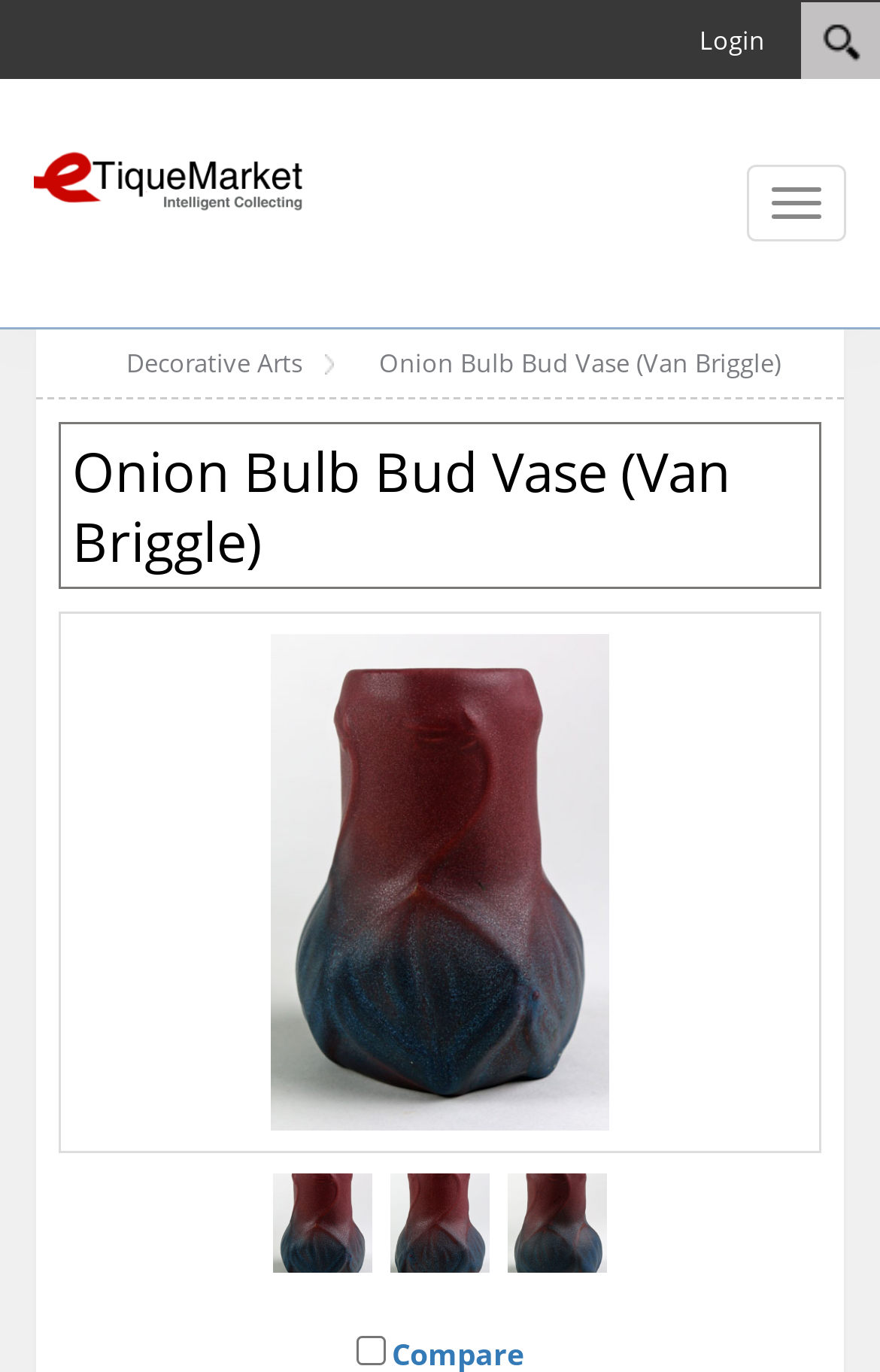What is the color of the vase?
Please answer the question with as much detail as possible using the screenshot.

The color of the vase is mulberry and blue, which can be inferred from the webpage content, specifically the description of the vase.